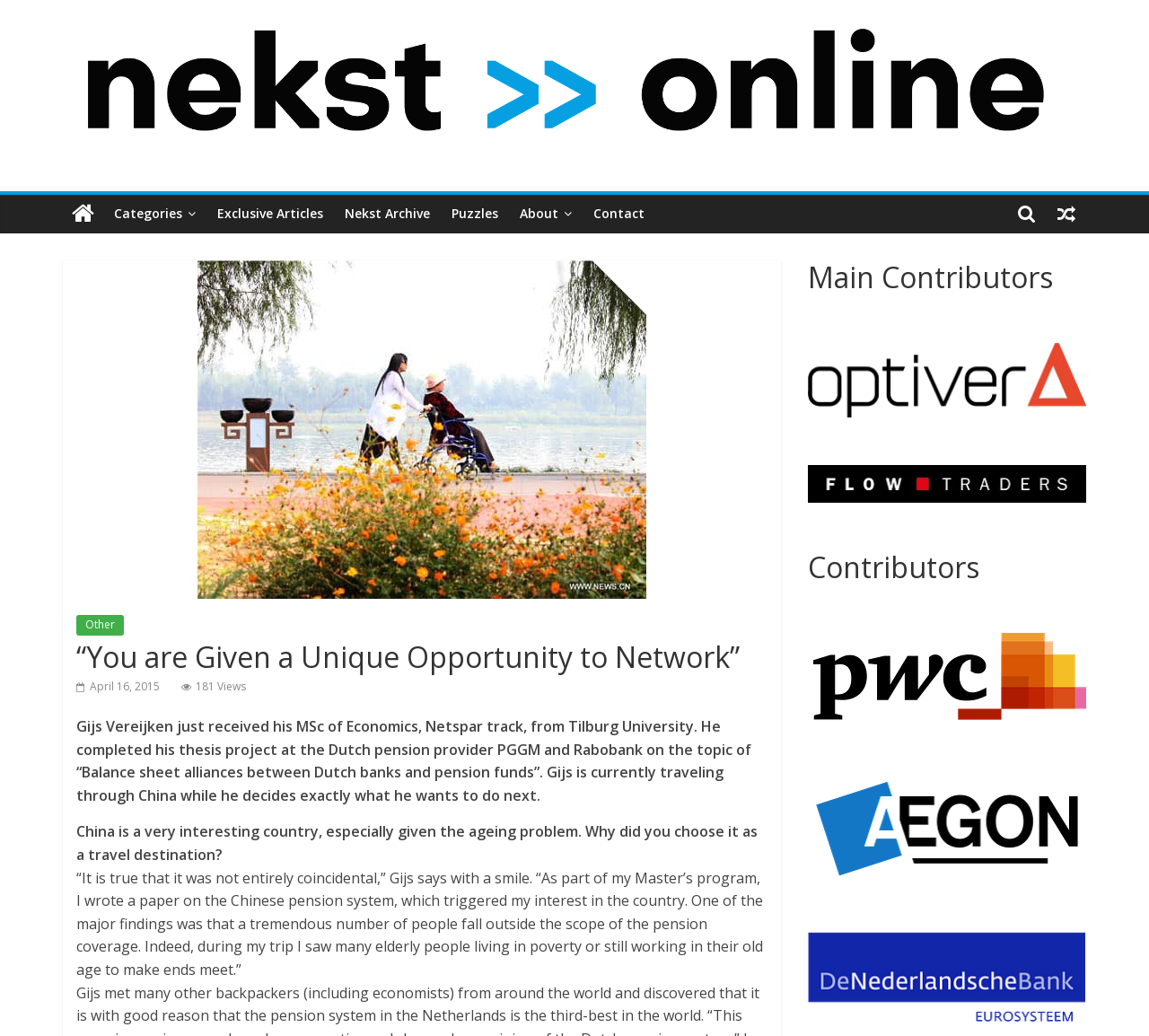What is Gijs Vereijken's field of study?
Answer the question in a detailed and comprehensive manner.

Gijs Vereijken's field of study can be inferred from the text, which states that he 'just received his MSc of Economics, Netspar track, from Tilburg University'.